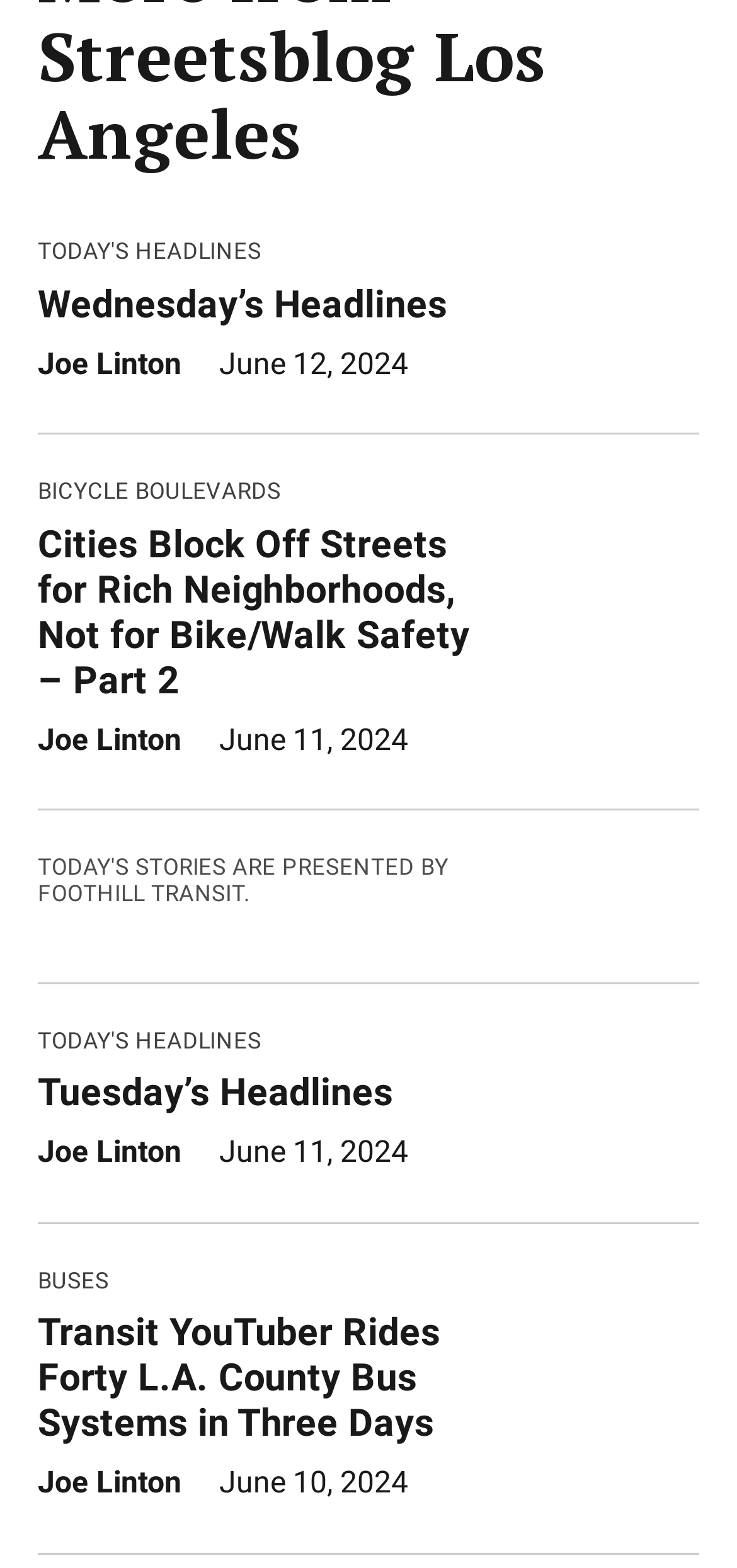Identify the bounding box coordinates for the UI element described as follows: "Joe Linton". Ensure the coordinates are four float numbers between 0 and 1, formatted as [left, top, right, bottom].

[0.051, 0.46, 0.246, 0.483]